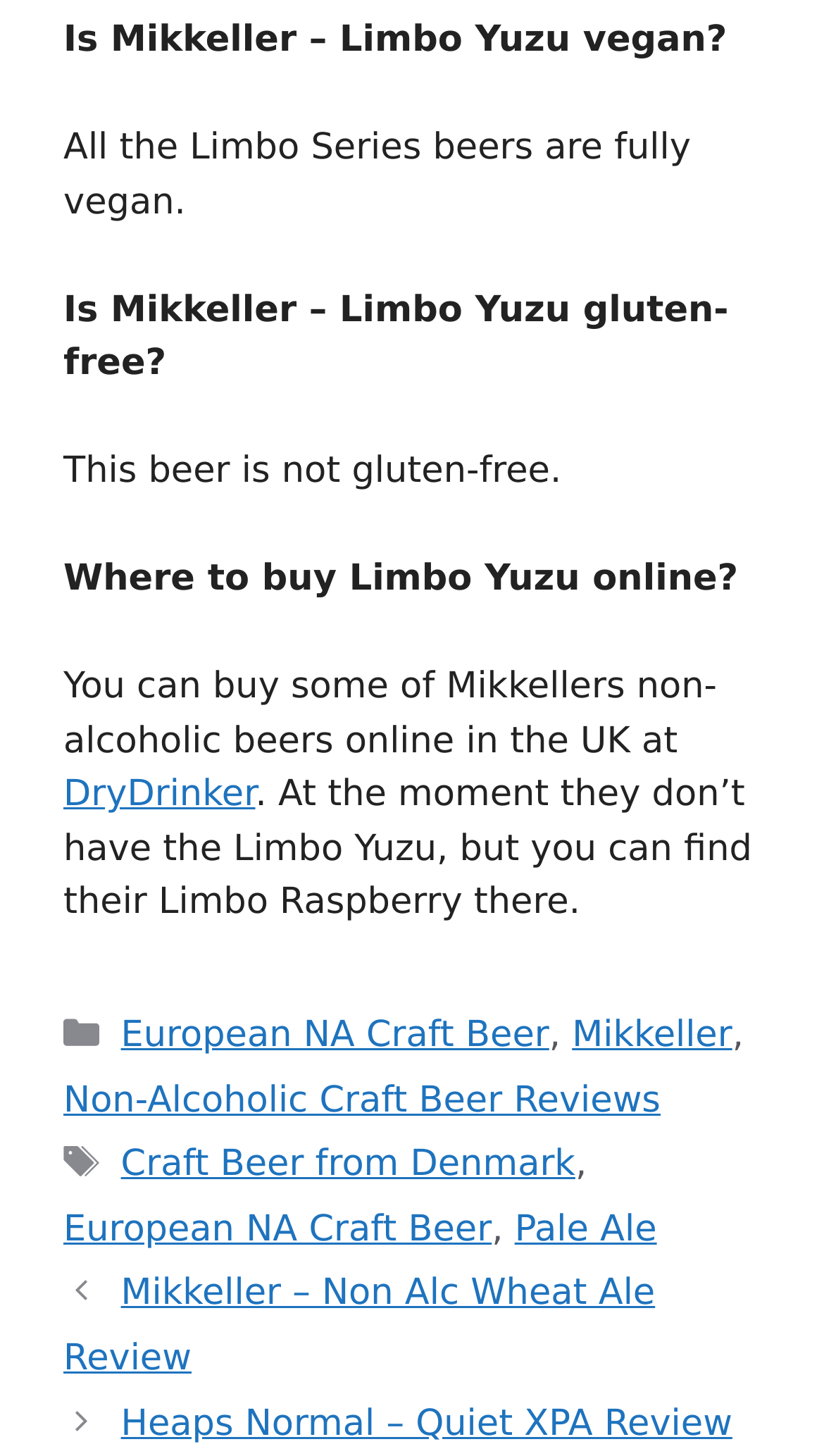Identify the bounding box coordinates for the element you need to click to achieve the following task: "Click on the link to DryDrinker". Provide the bounding box coordinates as four float numbers between 0 and 1, in the form [left, top, right, bottom].

[0.077, 0.532, 0.31, 0.561]